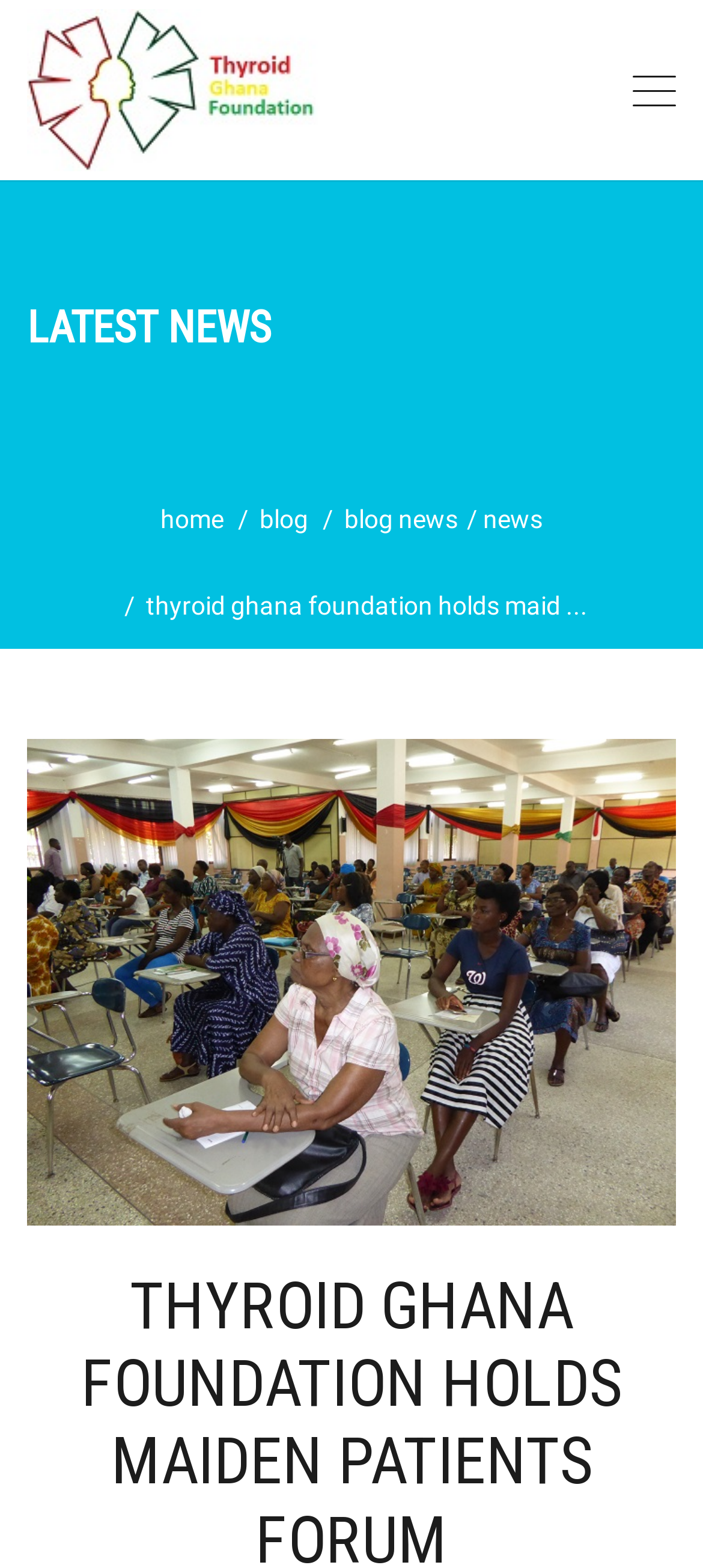Given the description: "blog", determine the bounding box coordinates of the UI element. The coordinates should be formatted as four float numbers between 0 and 1, [left, top, right, bottom].

[0.369, 0.322, 0.438, 0.34]